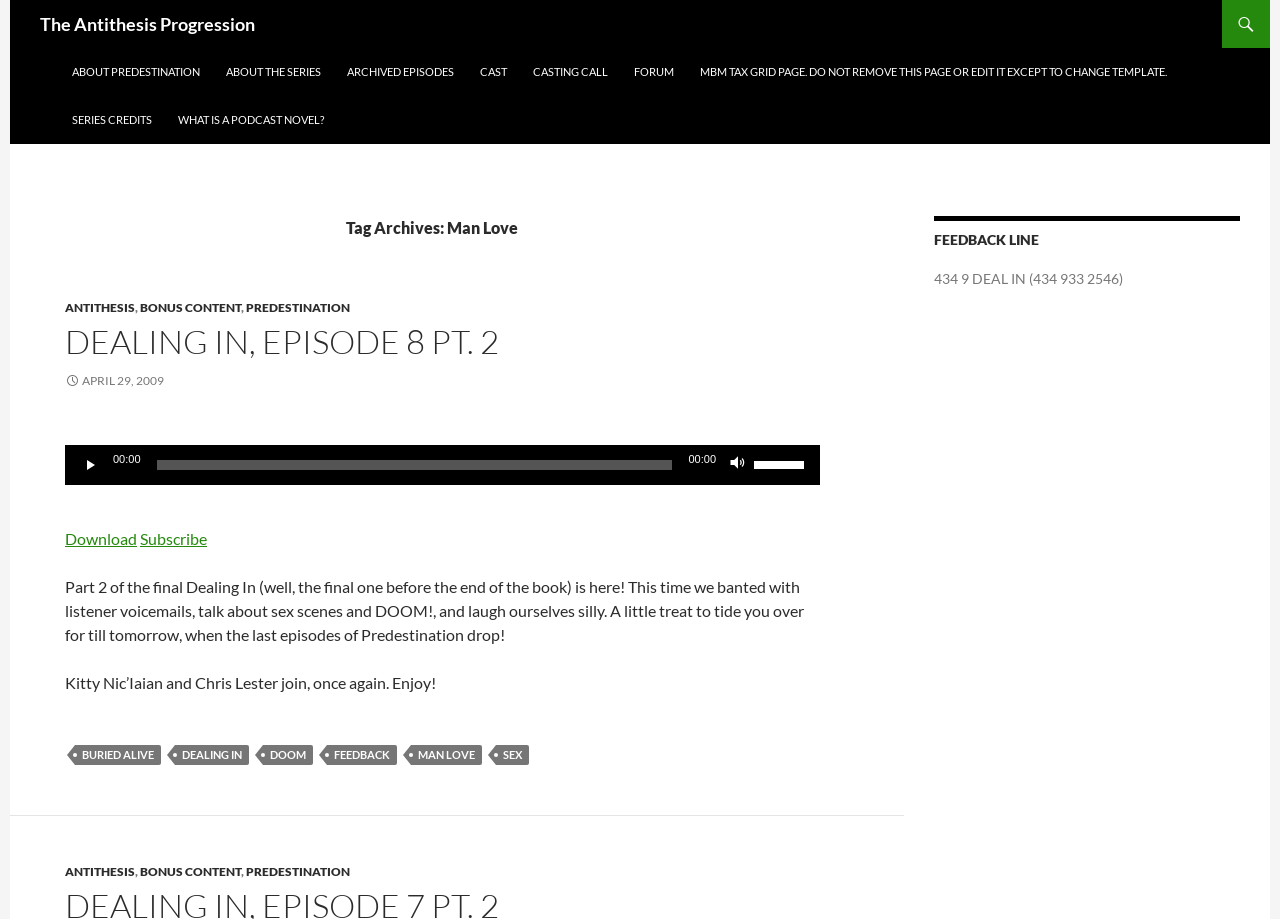Please specify the bounding box coordinates of the clickable section necessary to execute the following command: "Leave feedback".

[0.255, 0.811, 0.31, 0.832]